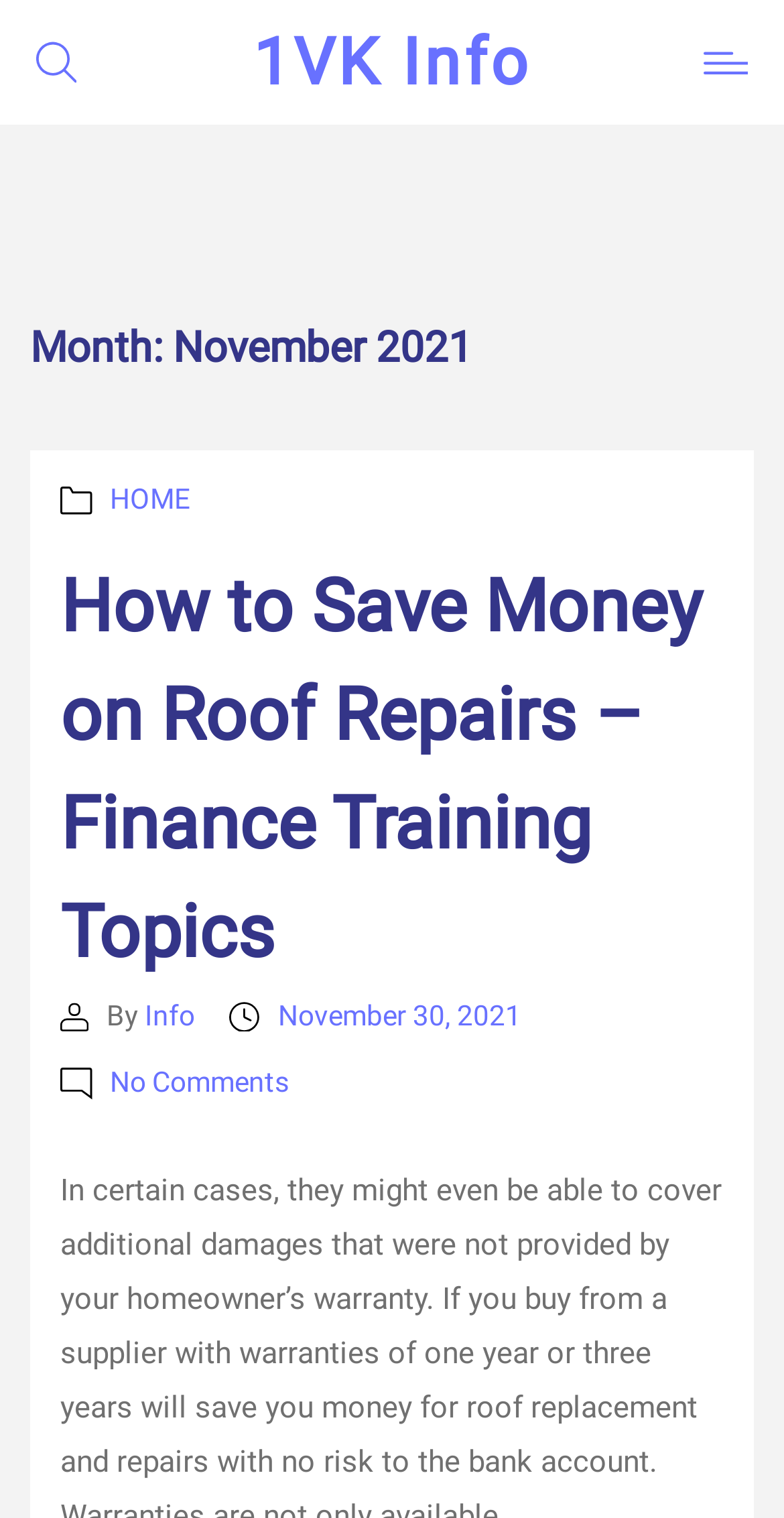Using the description "Info", locate and provide the bounding box of the UI element.

[0.184, 0.658, 0.248, 0.679]